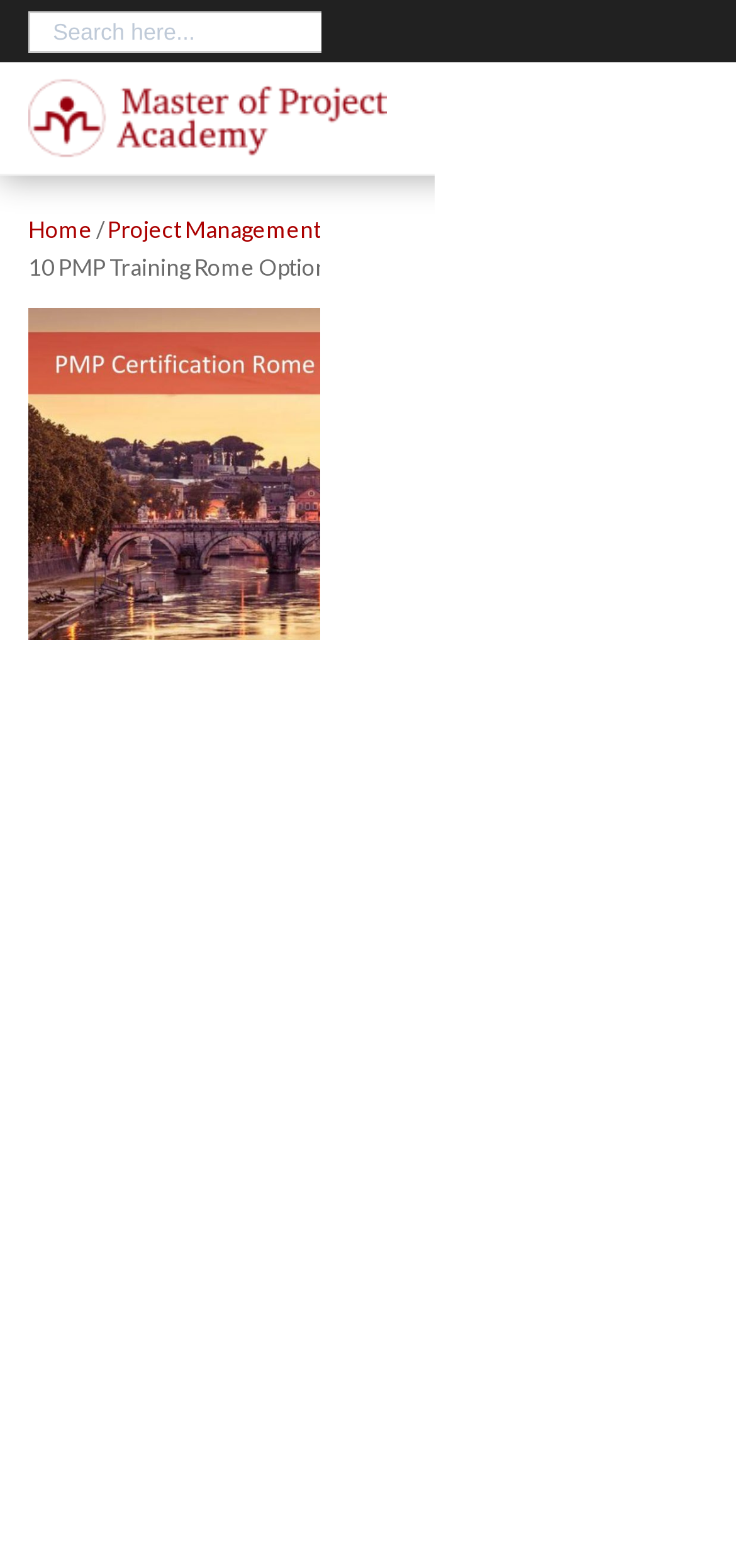Using the element description: "You Can Help", determine the bounding box coordinates. The coordinates should be in the format [left, top, right, bottom], with values between 0 and 1.

None